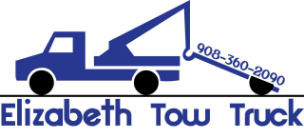Provide a comprehensive description of the image.

The image features the logo of "Elizabeth Tow Truck," showcasing a stylized blue tow truck that embodies the company's focus on reliable towing services. The truck is depicted in a side view with a prominent flatbed and a hook, conveying a sense of professionalism and readiness to assist. Below the truck, the name "Elizabeth Tow Truck" is displayed in a bold, clear font, emphasizing the company's commitment to accessible and trustworthy service. The phone number "908-360-2090" is integrated into the design, signaling potential customers' direct line for assistance. This logo reflects the core values of safety and reliability, important for anyone in need of towing or forklift transportation services in Elizabeth, New Jersey.